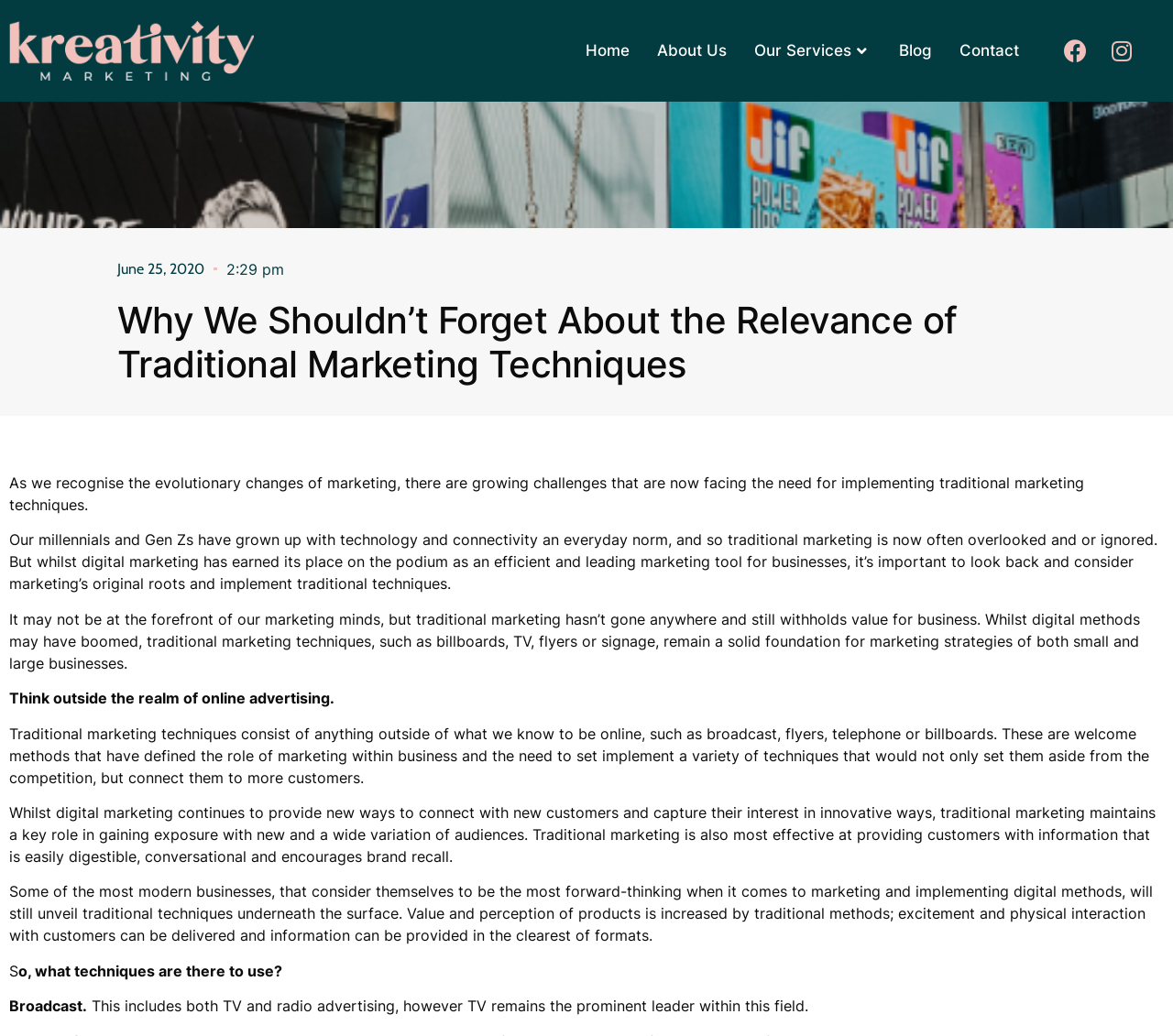Locate the bounding box coordinates of the area you need to click to fulfill this instruction: 'Read the blog'. The coordinates must be in the form of four float numbers ranging from 0 to 1: [left, top, right, bottom].

[0.755, 0.029, 0.806, 0.069]